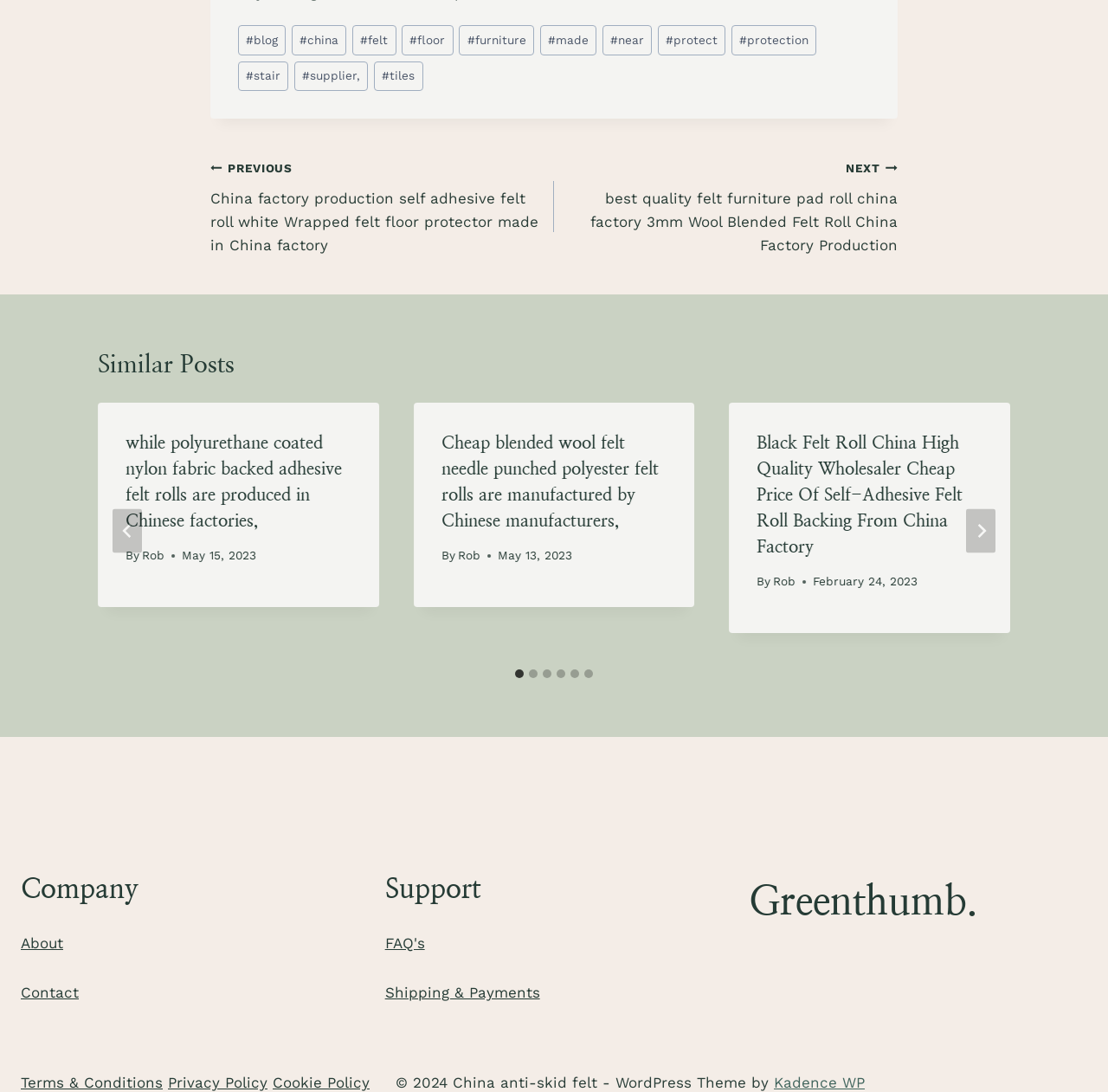Please determine the bounding box coordinates of the element to click in order to execute the following instruction: "Click on the 'NEXT' button". The coordinates should be four float numbers between 0 and 1, specified as [left, top, right, bottom].

[0.872, 0.466, 0.898, 0.507]